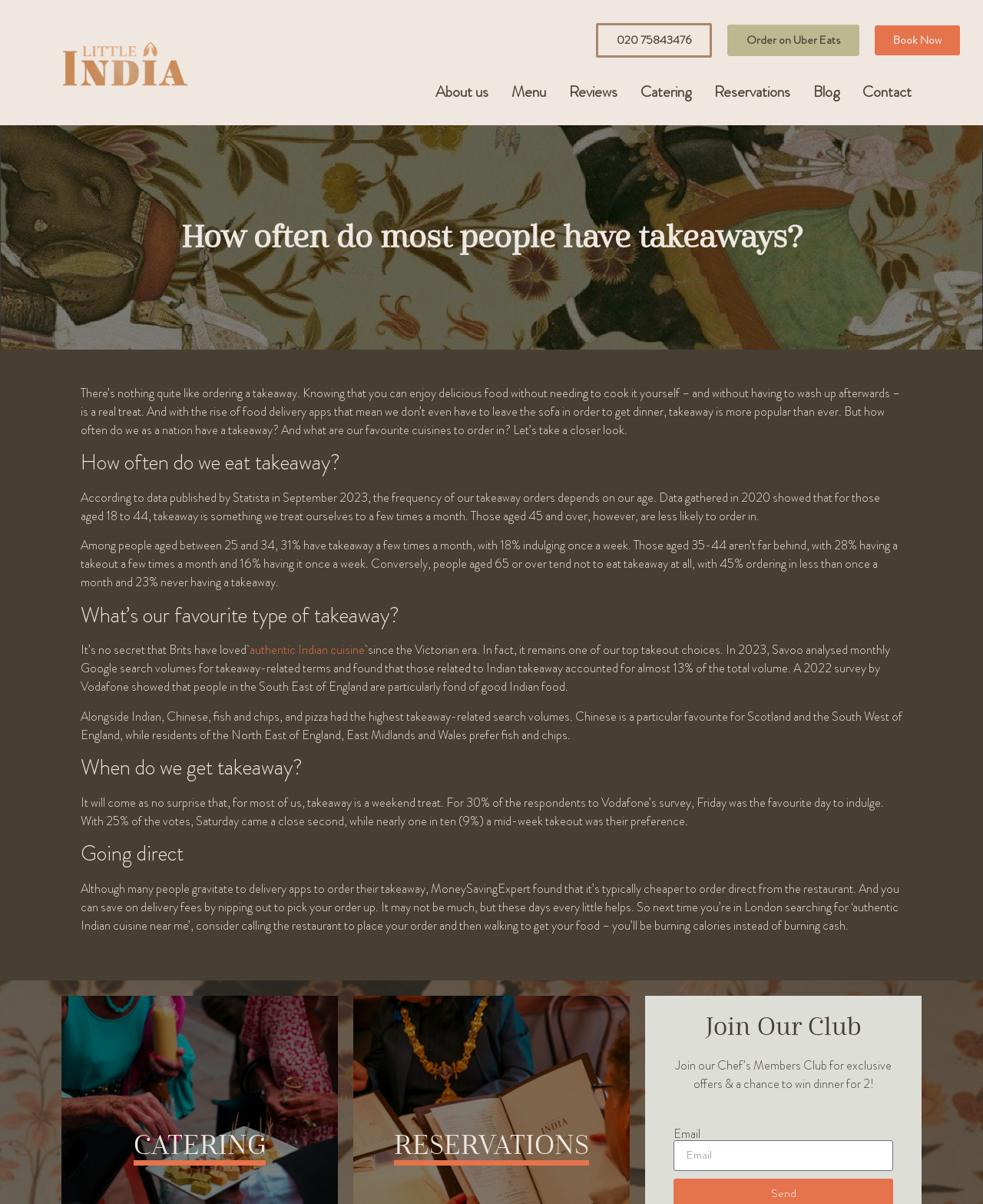Predict the bounding box coordinates of the area that should be clicked to accomplish the following instruction: "Click authentic Indian cuisine". The bounding box coordinates should consist of four float numbers between 0 and 1, i.e., [left, top, right, bottom].

[0.254, 0.532, 0.371, 0.547]